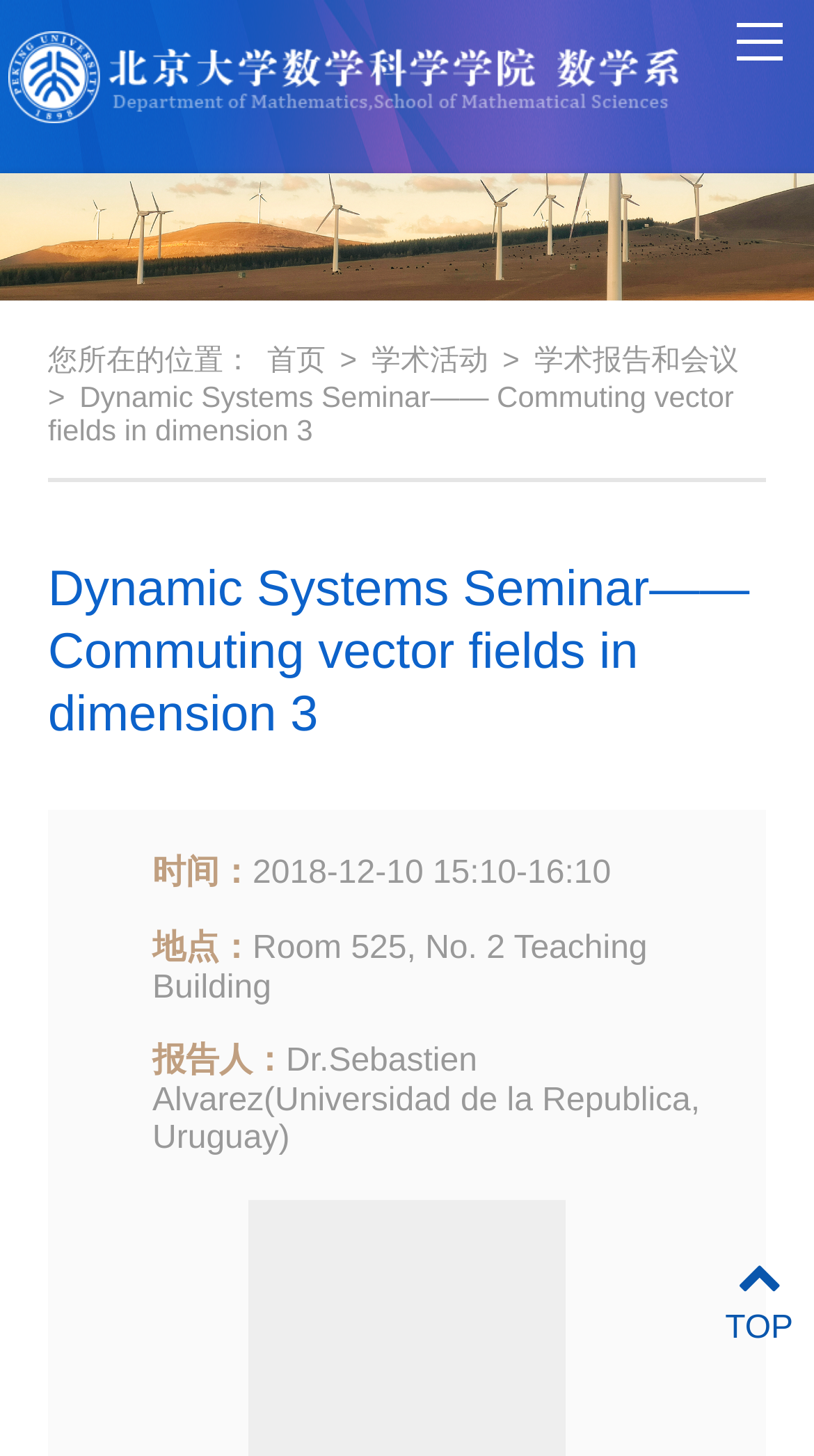Write an extensive caption that covers every aspect of the webpage.

The webpage is about the Department of Mathematics at Peking University. At the top, there is a logo or an image spanning almost the entire width of the page. Below the logo, there is a navigation menu with links to "首页" (Home), "学术活动" (Academic Activities), and "学术报告和会议" (Academic Reports and Meetings).

On the left side of the page, there is a section with a heading "Dynamic Systems Seminar—— Commuting vector fields in dimension 3". This section contains details about a seminar, including the time "2018-12-10 15:10-16:10", location "Room 525, No. 2 Teaching Building", and the speaker "Dr. Sebastien Alvarez from Universidad de la Republica, Uruguay".

At the bottom right corner of the page, there is a link to go back to the top of the page, represented by an upward arrow icon.